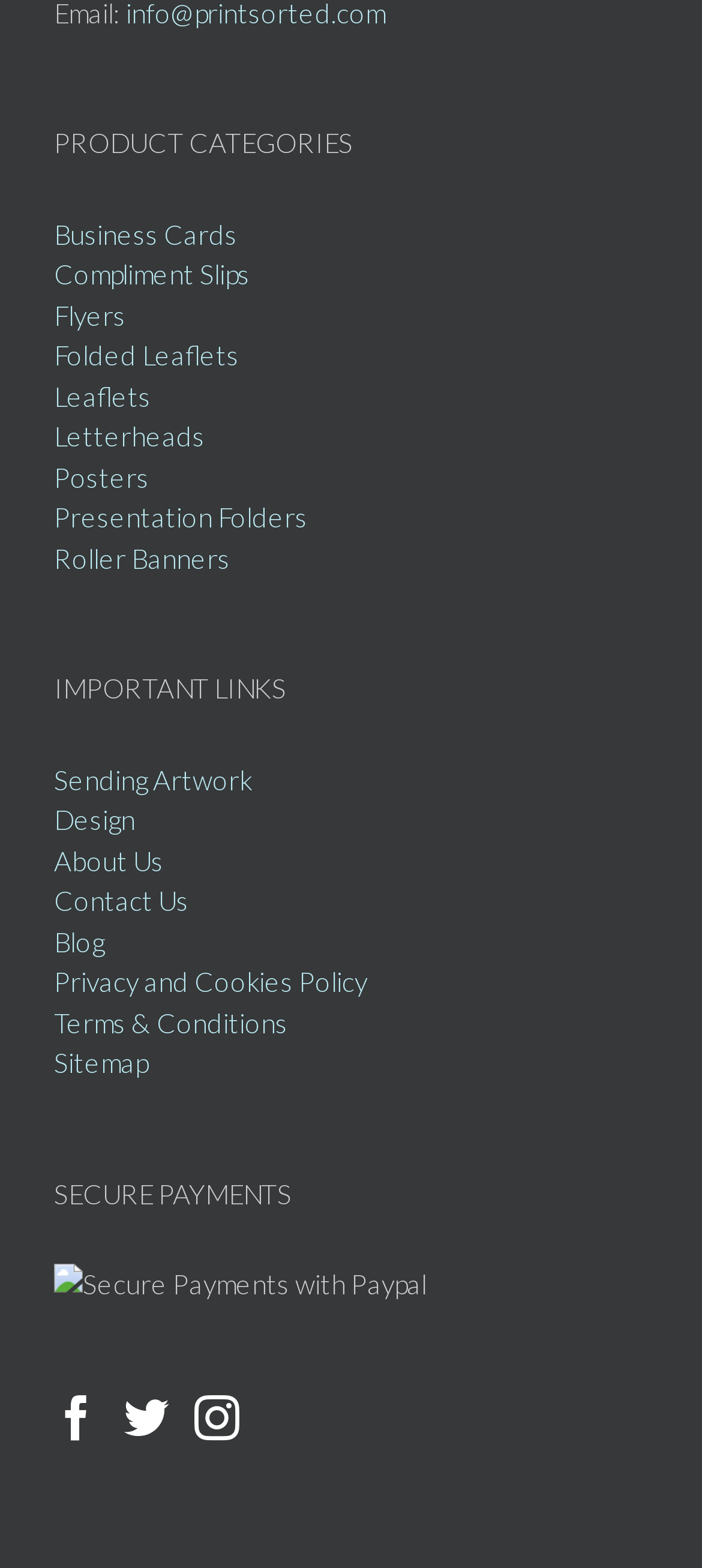Please identify the bounding box coordinates of the element's region that I should click in order to complete the following instruction: "Read about terms and conditions". The bounding box coordinates consist of four float numbers between 0 and 1, i.e., [left, top, right, bottom].

[0.077, 0.641, 0.41, 0.662]